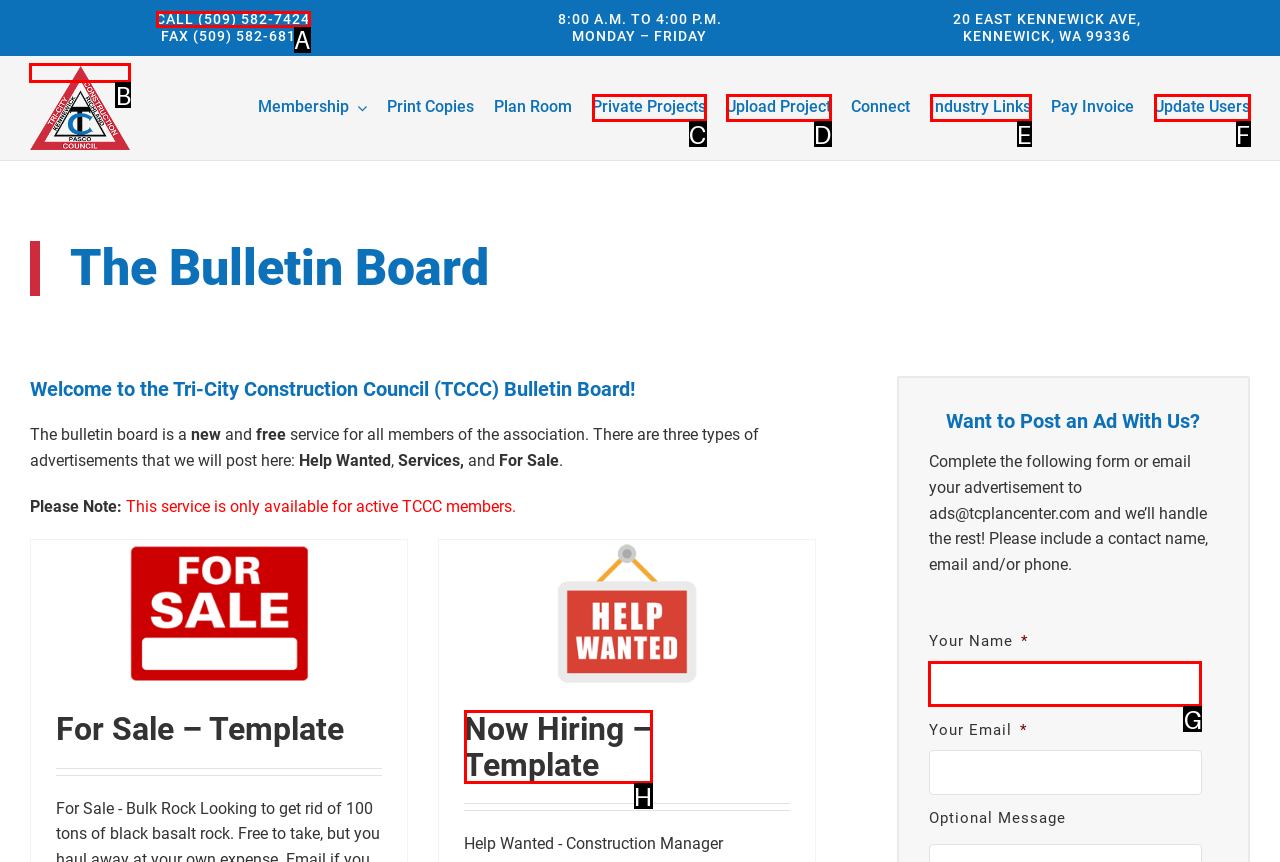Determine which letter corresponds to the UI element to click for this task: explore Research Topics
Respond with the letter from the available options.

None